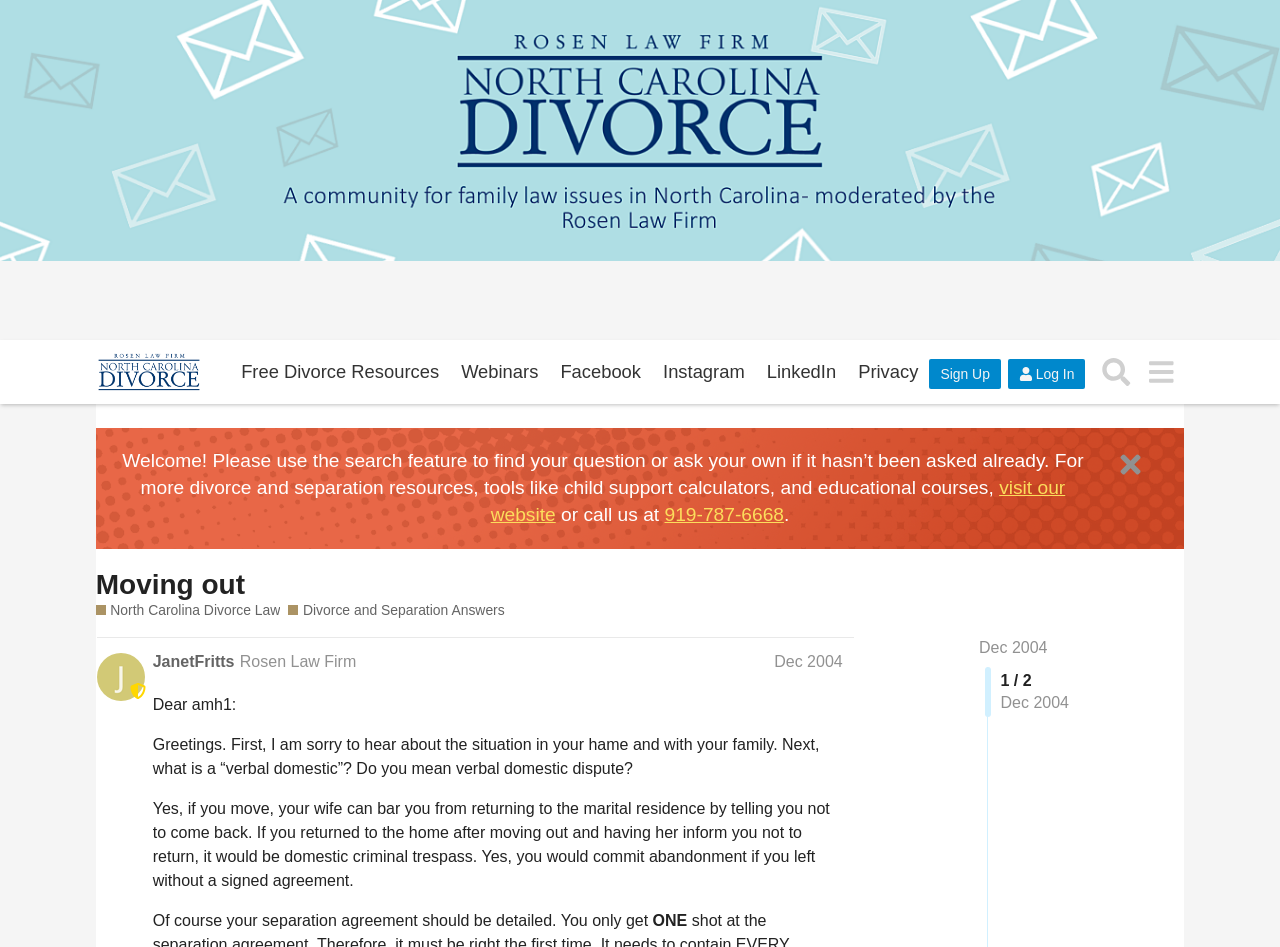What is the name of the law firm mentioned on the webpage?
Using the image, provide a detailed and thorough answer to the question.

The webpage mentions Rosen Law Firm as the law firm that will respond to legal questions within 3 business days. This information is found in the section 'Divorce and Separation Answers'.